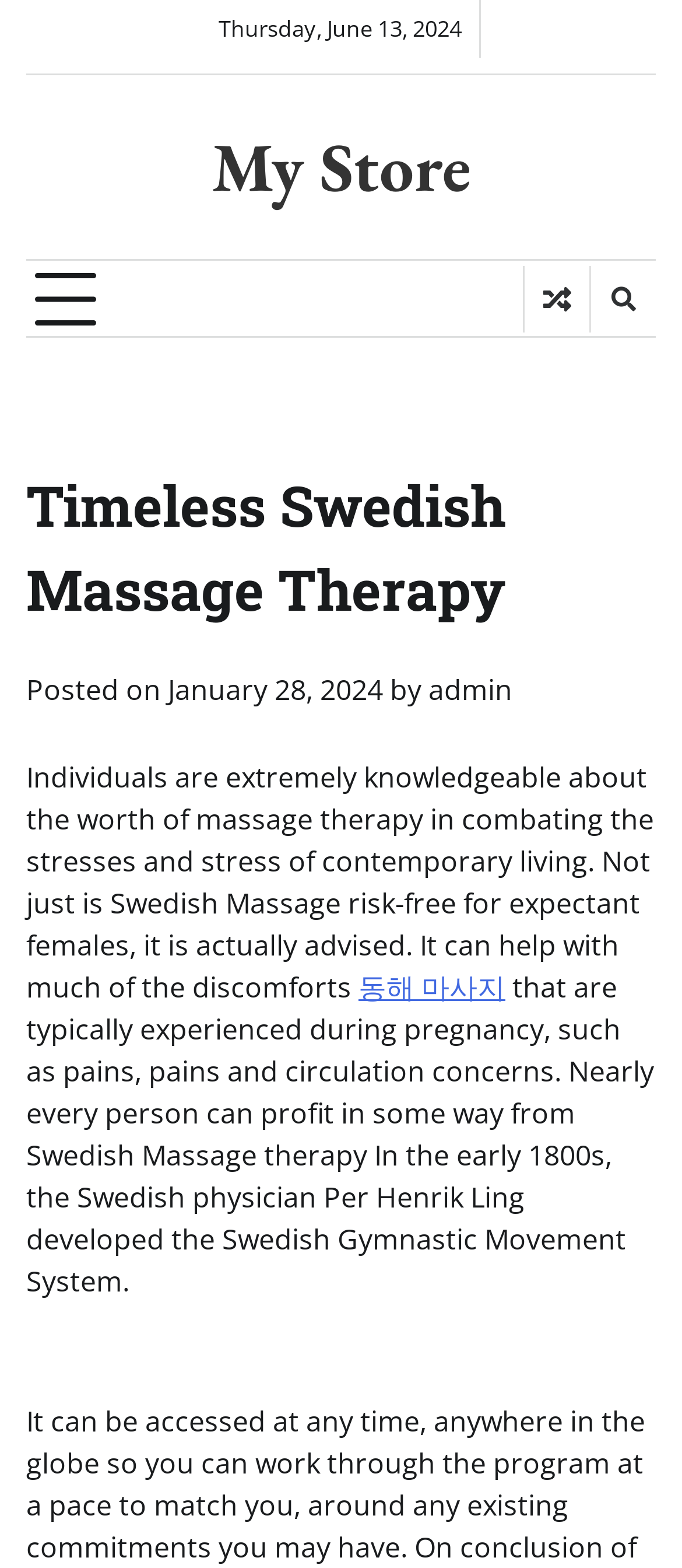Generate a comprehensive caption for the webpage you are viewing.

The webpage appears to be about Timeless Swedish Massage Therapy, with a focus on its benefits and history. At the top of the page, there is a date displayed, "Thursday, June 13, 2024", followed by a link to "My Store". A button with no text is located to the left of the date, which controls the primary menu. On the right side of the top section, there are two icons, represented by "\uf074" and "\uf002".

Below the top section, there is a header with the title "Timeless Swedish Massage Therapy". Underneath the title, there is a posting information section, which includes the text "Posted on", a link to the date "January 28, 2024", and the author "admin".

The main content of the page is a paragraph of text that discusses the benefits of massage therapy, particularly Swedish Massage, in combating stress and discomfort. The text explains that Swedish Massage is safe for pregnant women and can help with common pregnancy discomforts such as pain and circulation issues. The paragraph also mentions the history of Swedish Massage, which was developed by Swedish physician Per Henrik Ling in the early 1800s.

There is a link to "동해 마사지" embedded within the paragraph, which appears to be related to the topic of massage therapy. Overall, the webpage seems to be providing information about the benefits and history of Swedish Massage therapy.